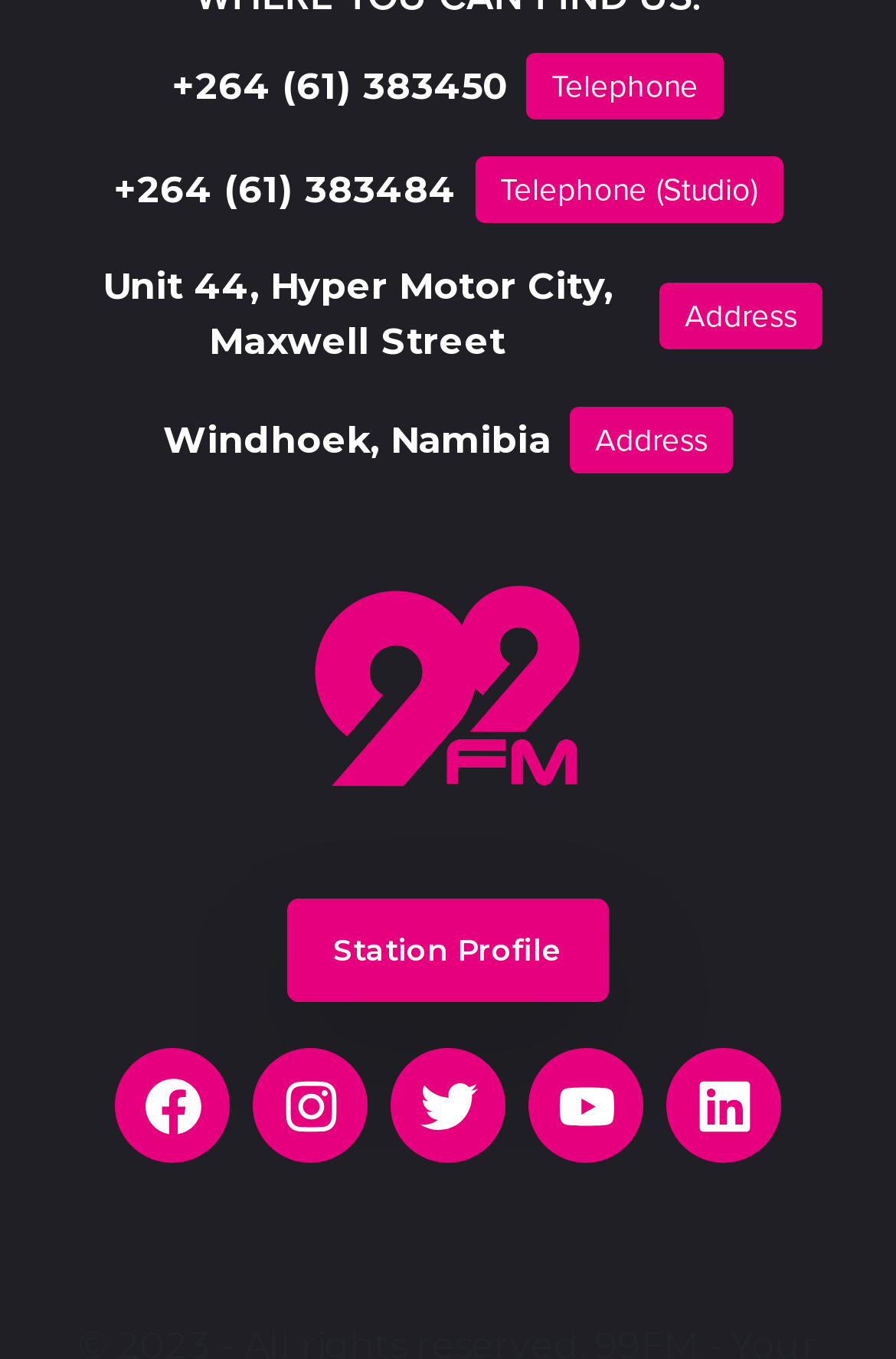Examine the screenshot and answer the question in as much detail as possible: What is the phone number for the studio?

I found the phone number for the studio by looking at the links on the webpage. The second link from the top has the text '+264 (61) 383484 Telephone (Studio)', which indicates that this is the phone number for the studio.